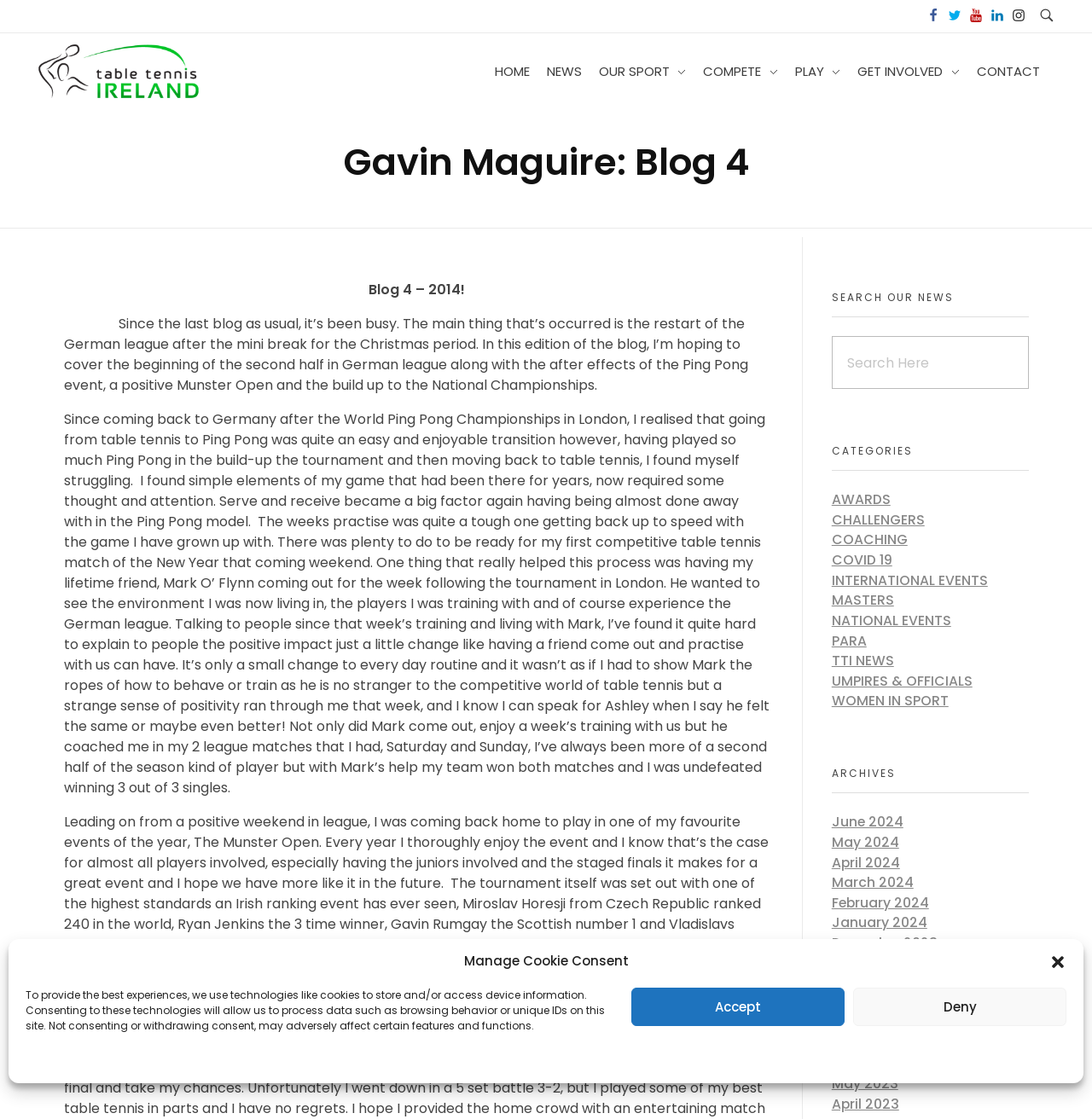What is the name of the friend who came to visit the author? Look at the image and give a one-word or short phrase answer.

Mark O' Flynn